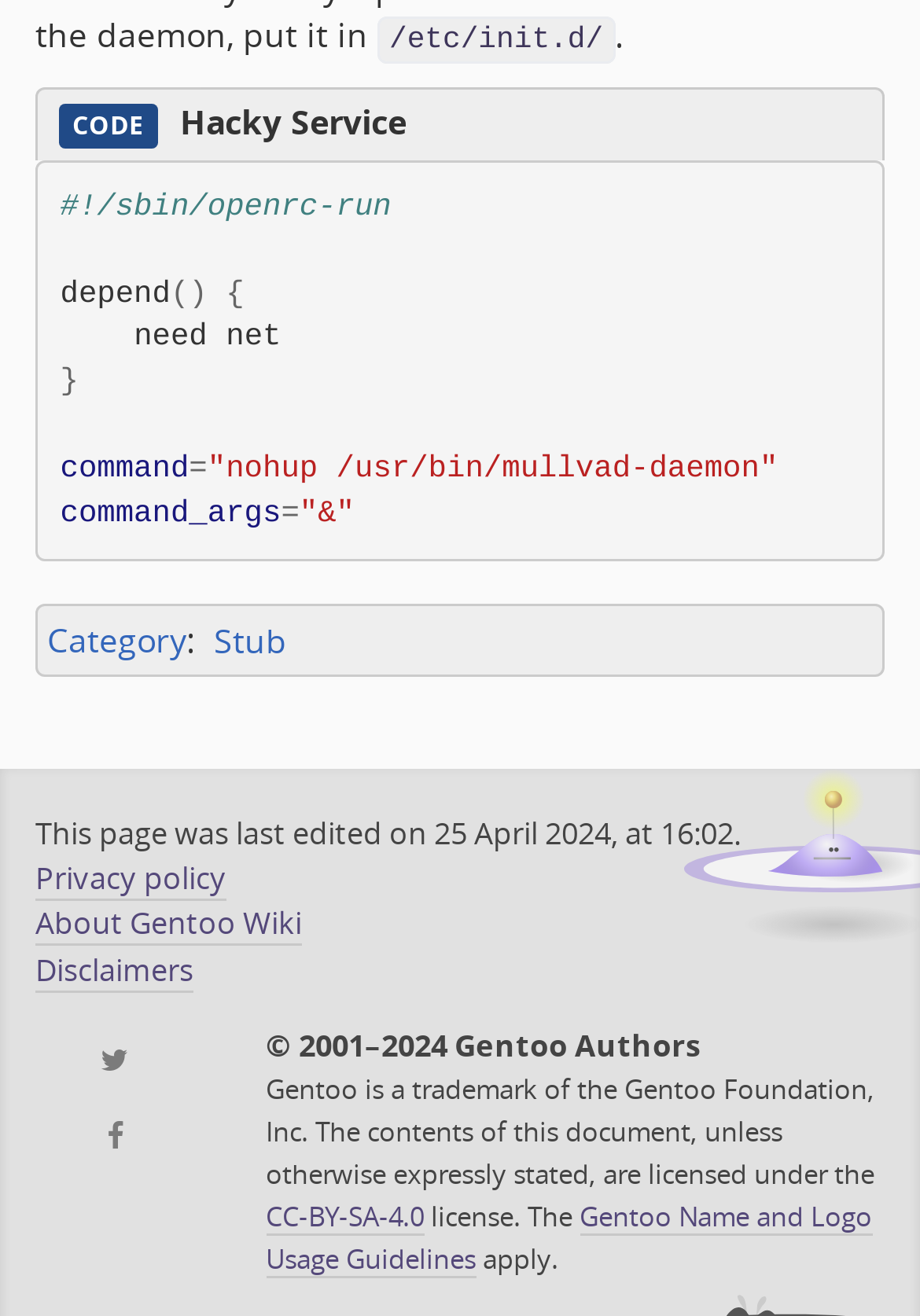Kindly respond to the following question with a single word or a brief phrase: 
What is the license of the document?

CC-BY-SA-4.0